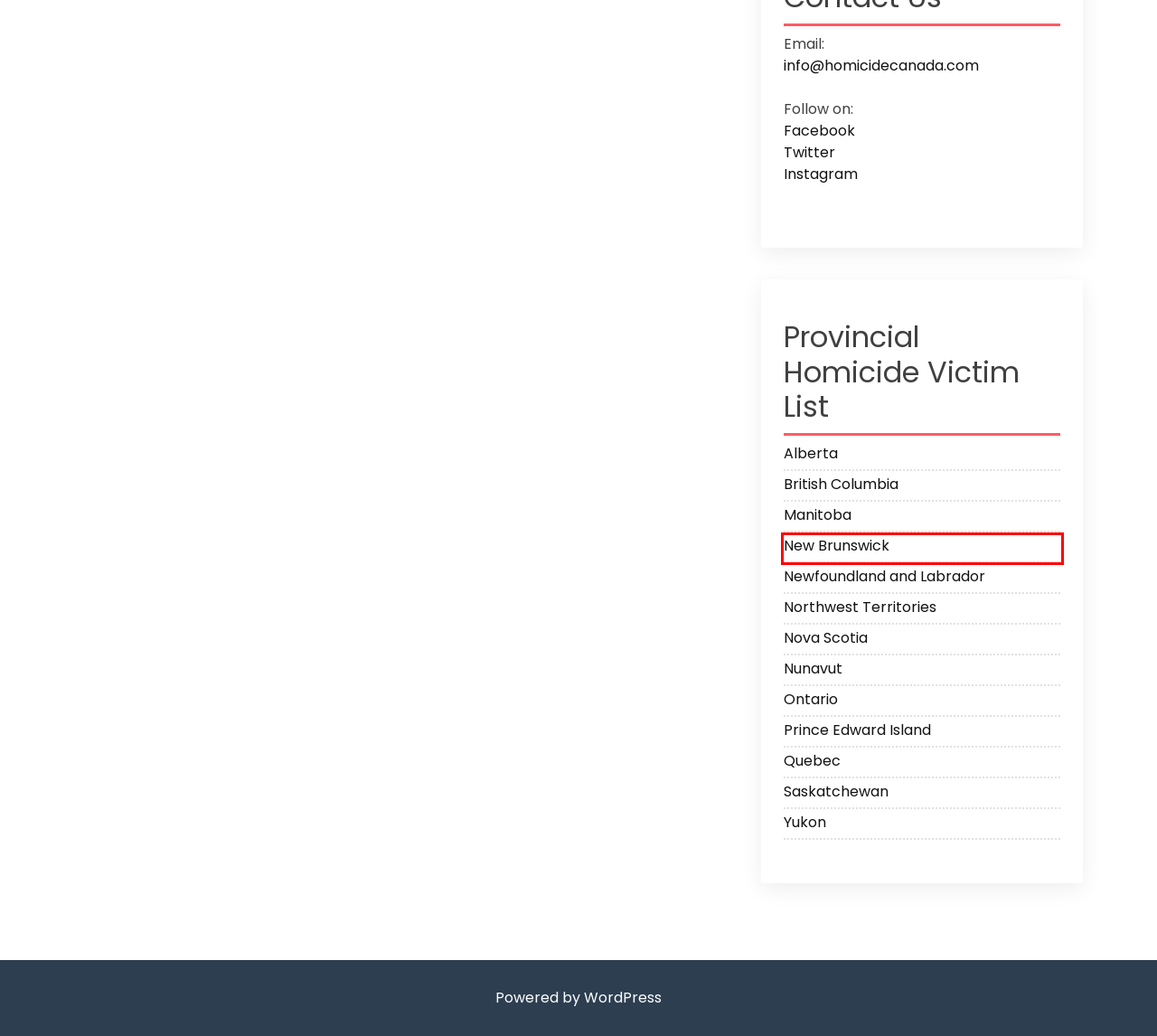Given a screenshot of a webpage with a red bounding box, please pick the webpage description that best fits the new webpage after clicking the element inside the bounding box. Here are the candidates:
A. Blog Tool, Publishing Platform, and CMS – WordPress.org
B. Nunavut Murder Victim List 2020 - Homicide Canada
C. Quebec Murder Victim List 2020 - Homicide Canada
D. Yukon Murder Victim List 2020 - Homicide Canada
E. New Brunswick Murder Victim List 2020 - Homicide Canada
F. British Columbia Murder Victim List 2020 - Homicide Canada
G. Newfoundland Murder Victim List 2020 - Homicide Canada
H. Saskatchewan Murder Victim List 2020 - Homicide Canada

E